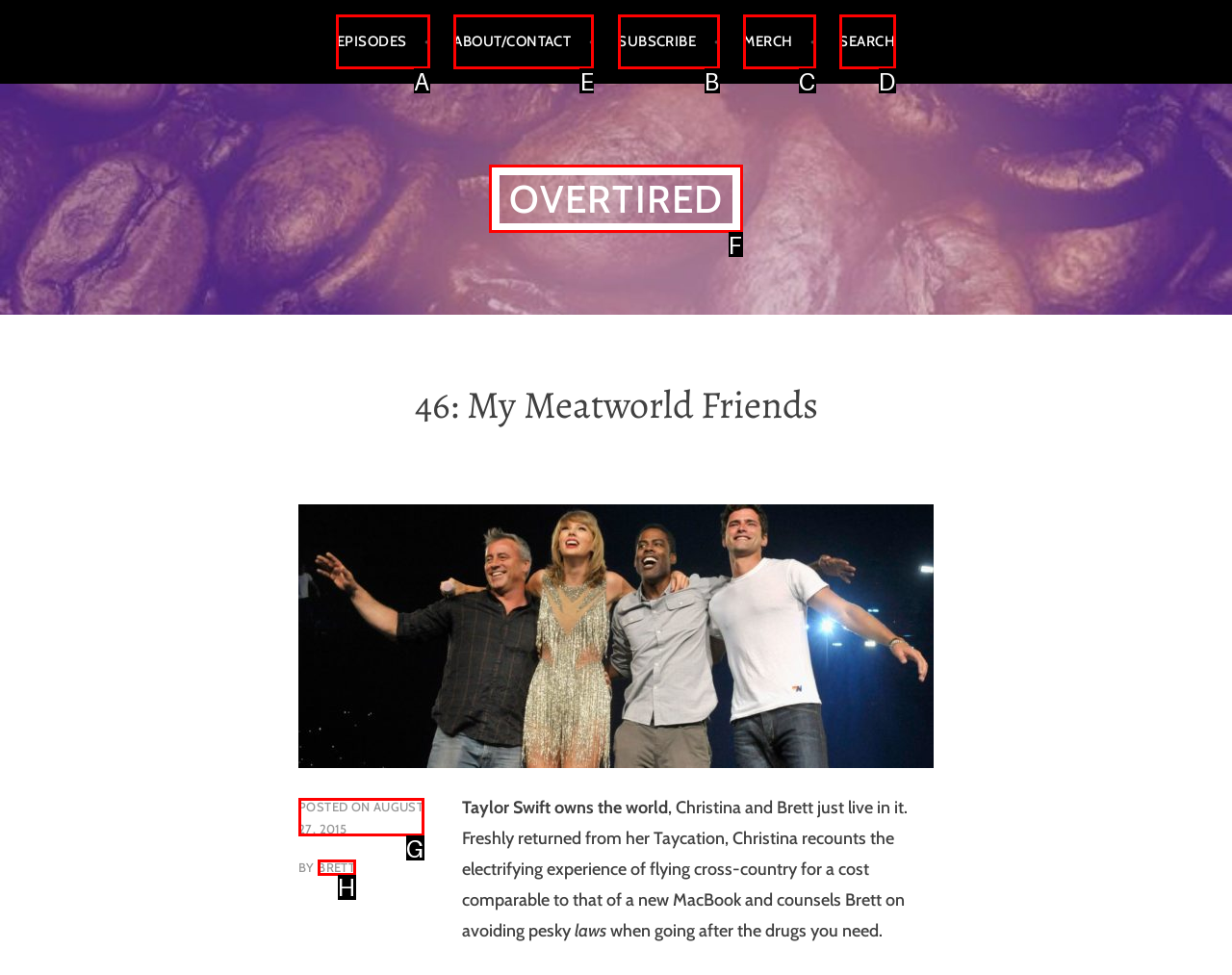Determine the right option to click to perform this task: Click on the 'CHRIS CONNOR JR.' link
Answer with the correct letter from the given choices directly.

None